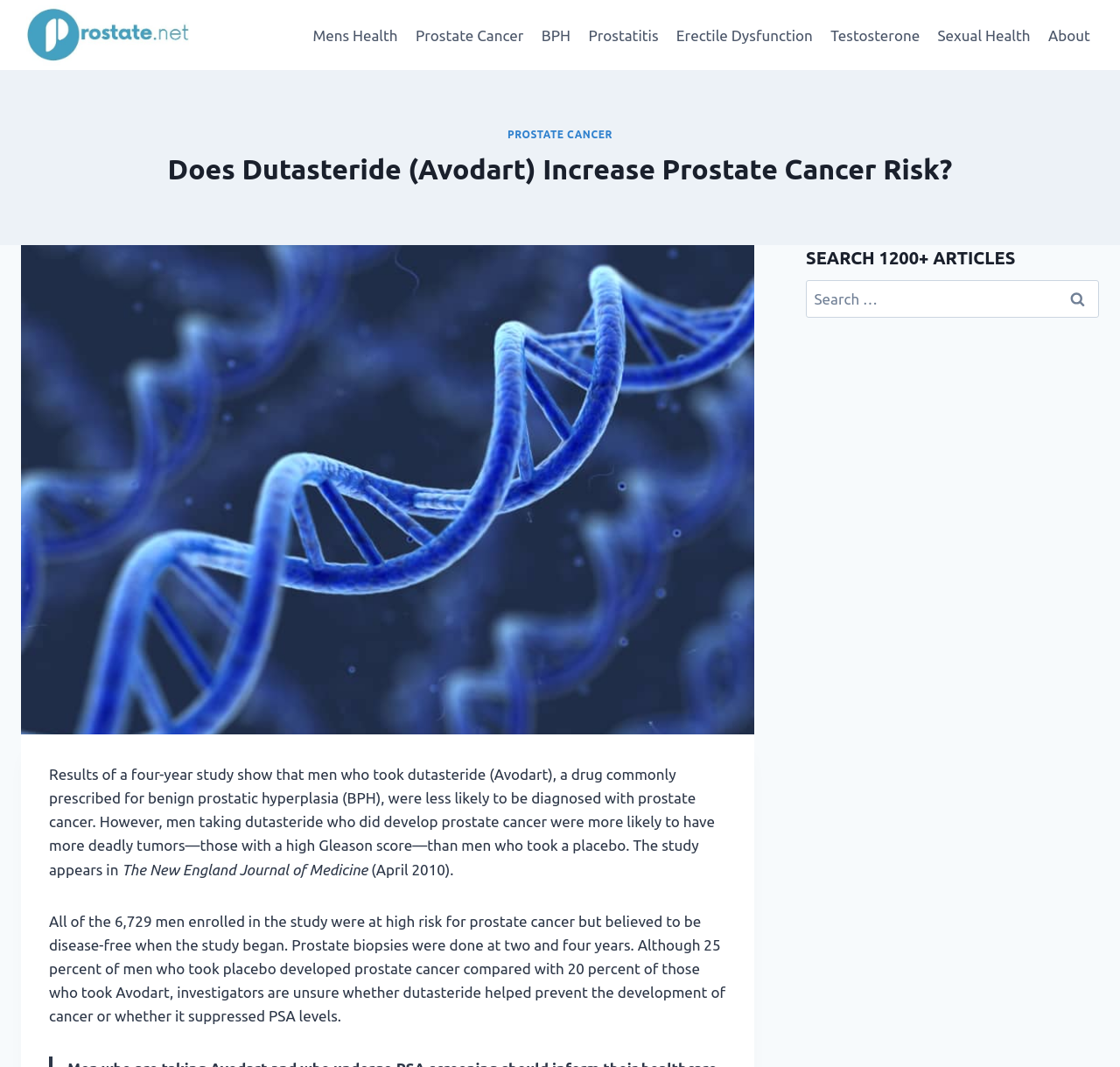Highlight the bounding box coordinates of the region I should click on to meet the following instruction: "Click on the Prostate.net link".

[0.019, 0.0, 0.175, 0.066]